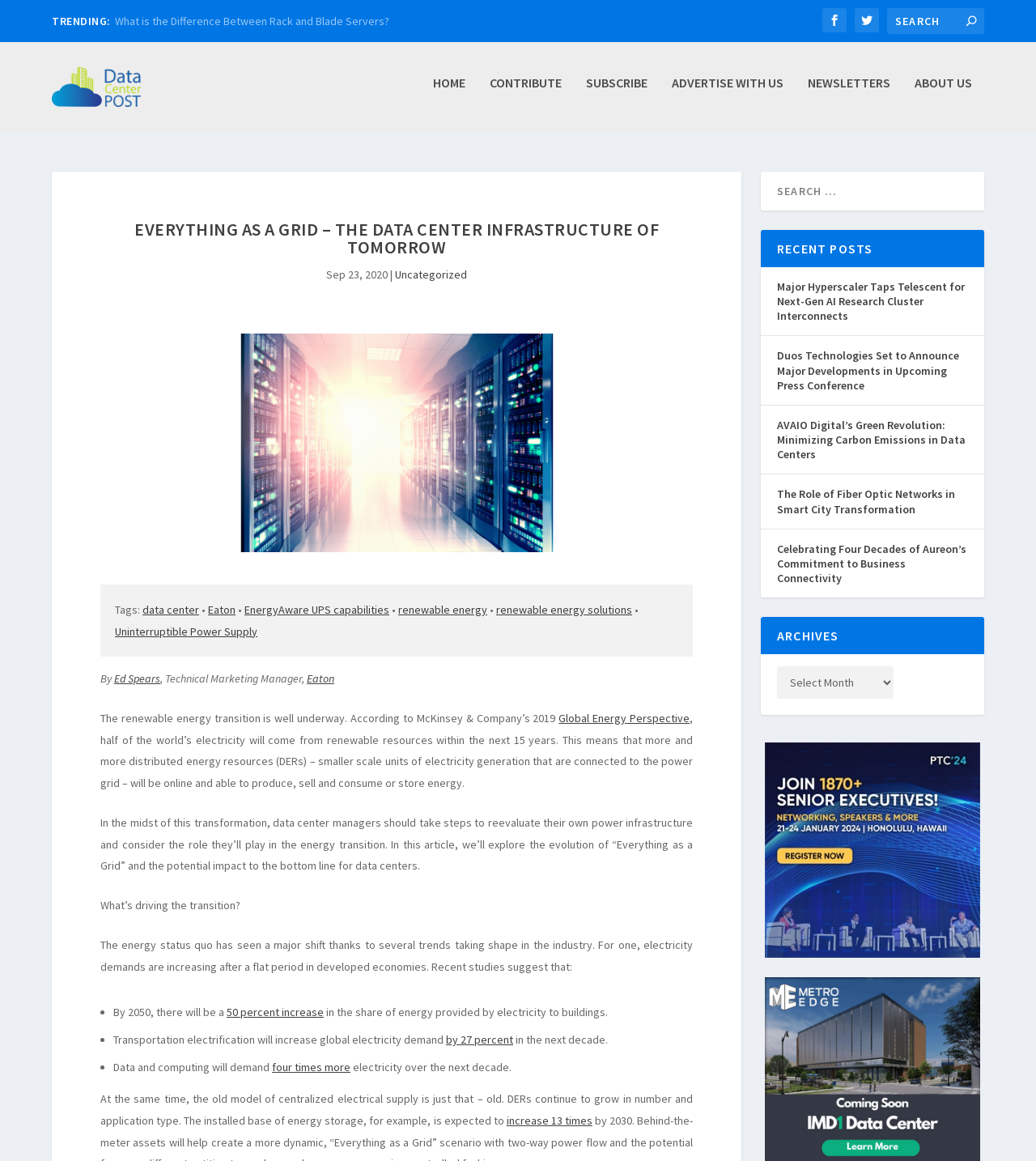What is the topic of the main article?
Please analyze the image and answer the question with as much detail as possible.

I determined the answer by reading the main heading 'EVERYTHING AS A GRID – THE DATA CENTER INFRASTRUCTURE OF TOMORROW' and the surrounding text, which suggests that the article is about the data center infrastructure.